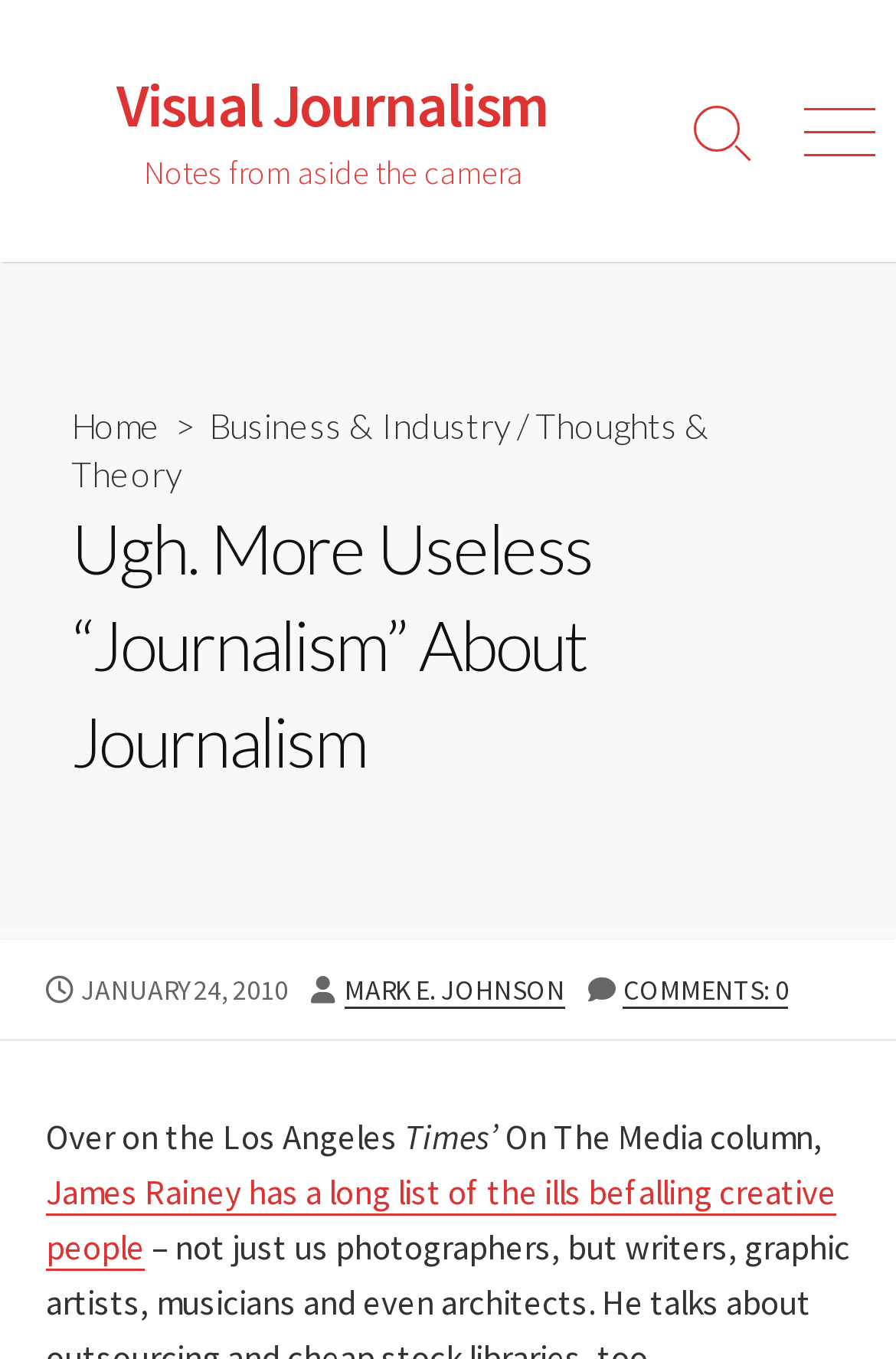Observe the image and answer the following question in detail: What is the name of the author of this article?

I found the author's name by looking at the footer section of the webpage, where it says 'AUTHOR' followed by a link with the text 'MARK E. JOHNSON'.